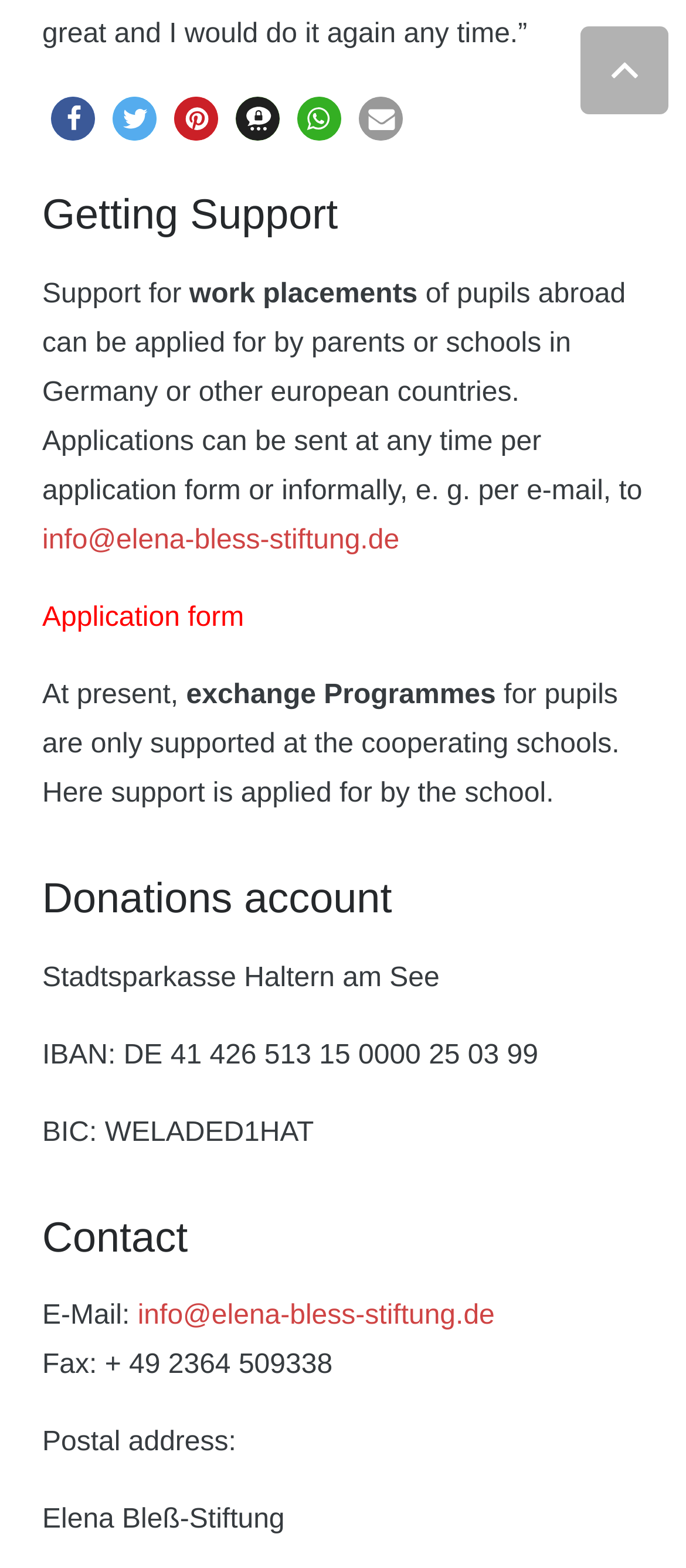Determine the bounding box coordinates for the area that needs to be clicked to fulfill this task: "Share on Twitter". The coordinates must be given as four float numbers between 0 and 1, i.e., [left, top, right, bottom].

[0.164, 0.062, 0.228, 0.09]